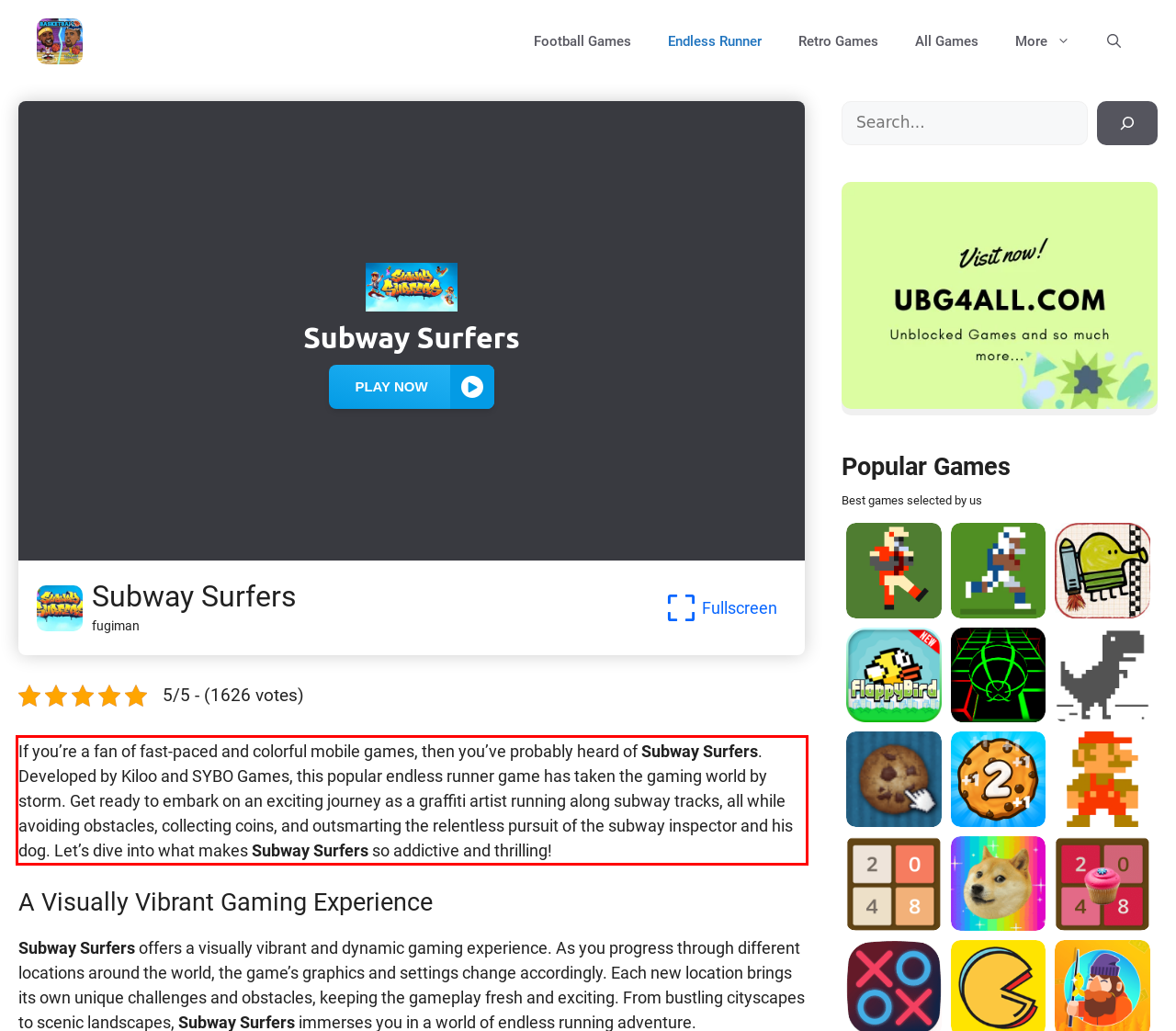Observe the screenshot of the webpage that includes a red rectangle bounding box. Conduct OCR on the content inside this red bounding box and generate the text.

If you’re a fan of fast-paced and colorful mobile games, then you’ve probably heard of Subway Surfers. Developed by Kiloo and SYBO Games, this popular endless runner game has taken the gaming world by storm. Get ready to embark on an exciting journey as a graffiti artist running along subway tracks, all while avoiding obstacles, collecting coins, and outsmarting the relentless pursuit of the subway inspector and his dog. Let’s dive into what makes Subway Surfers so addictive and thrilling!